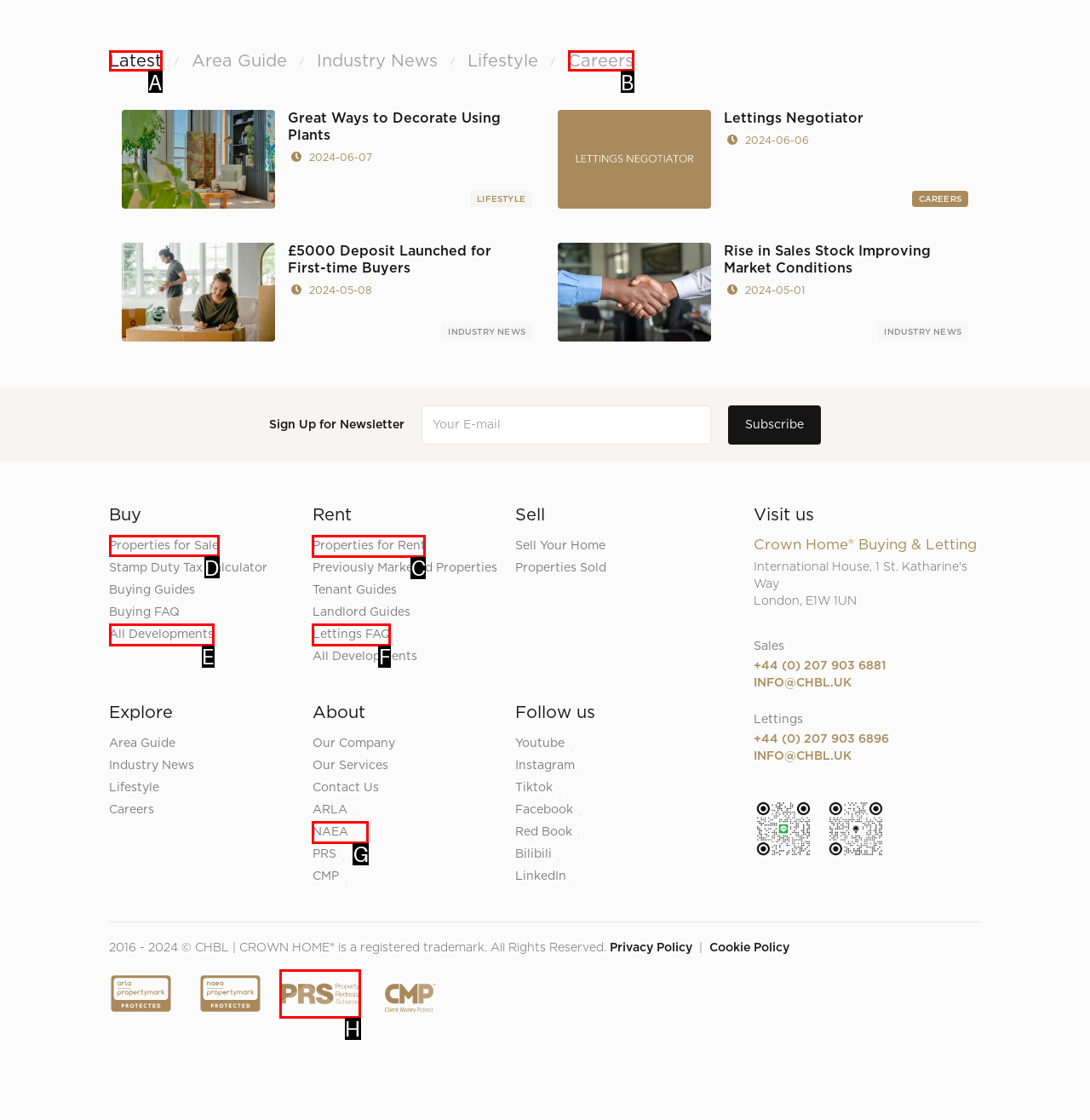Tell me the correct option to click for this task: View properties for sale
Write down the option's letter from the given choices.

D